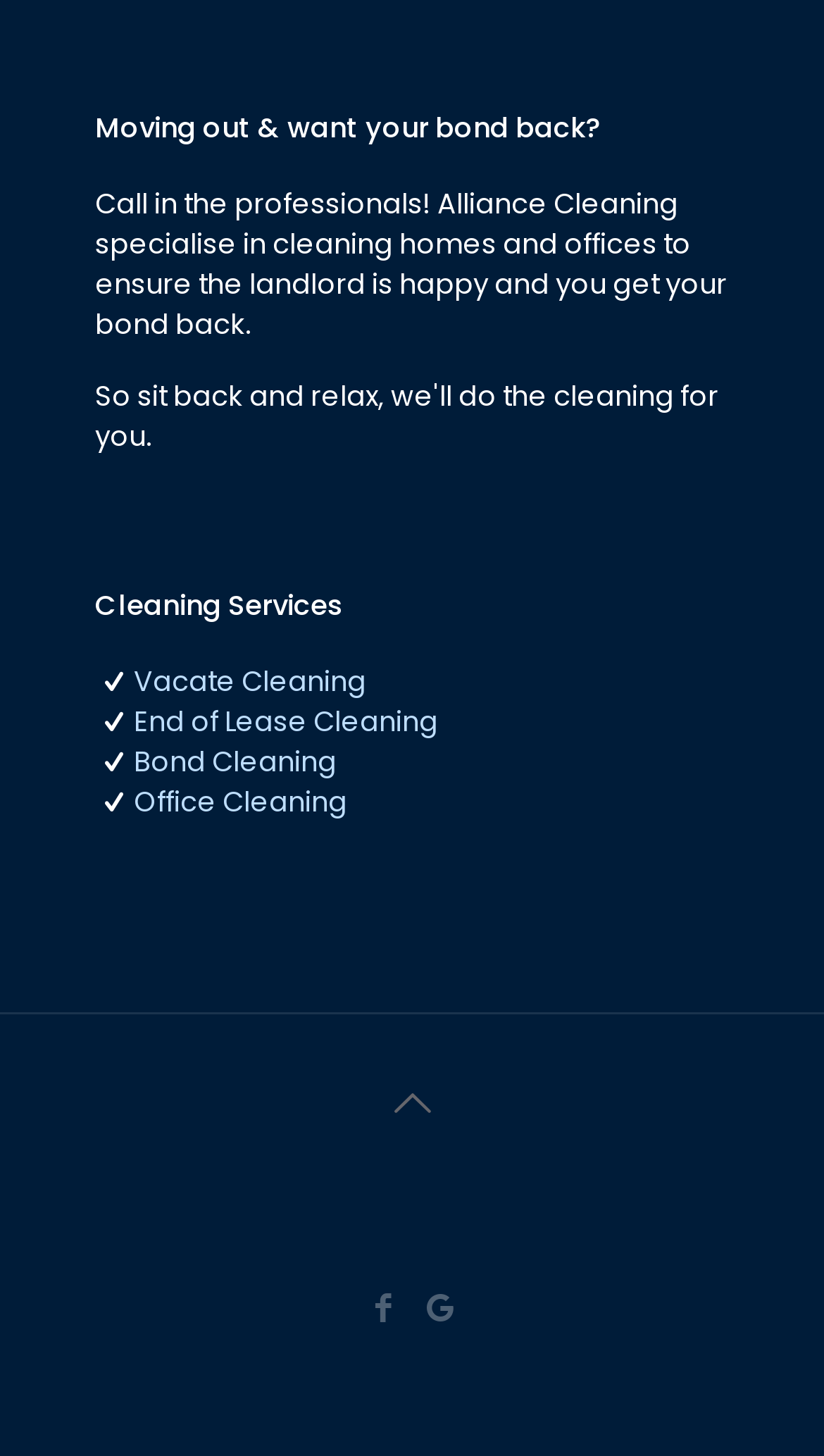Locate and provide the bounding box coordinates for the HTML element that matches this description: "End of Lease Cleaning".

[0.115, 0.482, 0.531, 0.509]